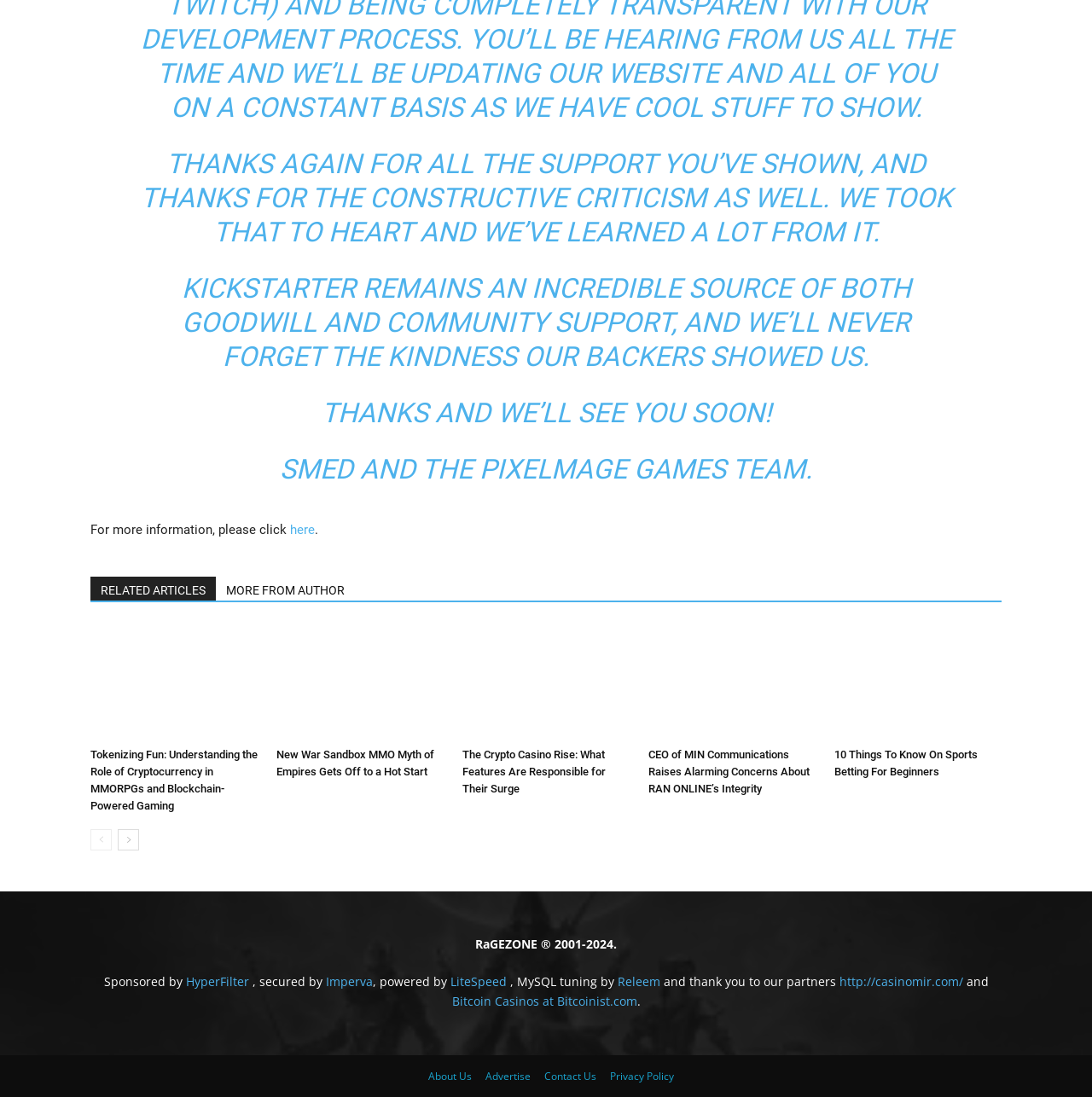What is the purpose of the 'here' link?
Respond with a short answer, either a single word or a phrase, based on the image.

For more information